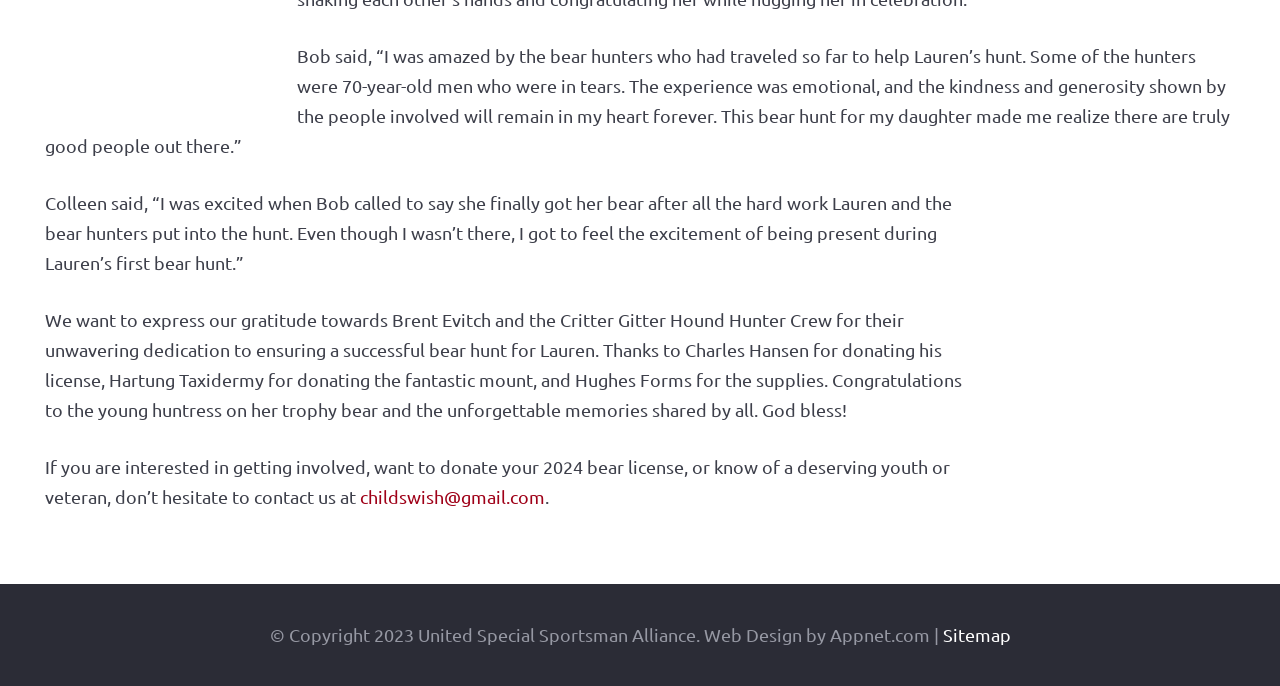Please give a succinct answer to the question in one word or phrase:
What is the email address to contact?

childswish@gmail.com